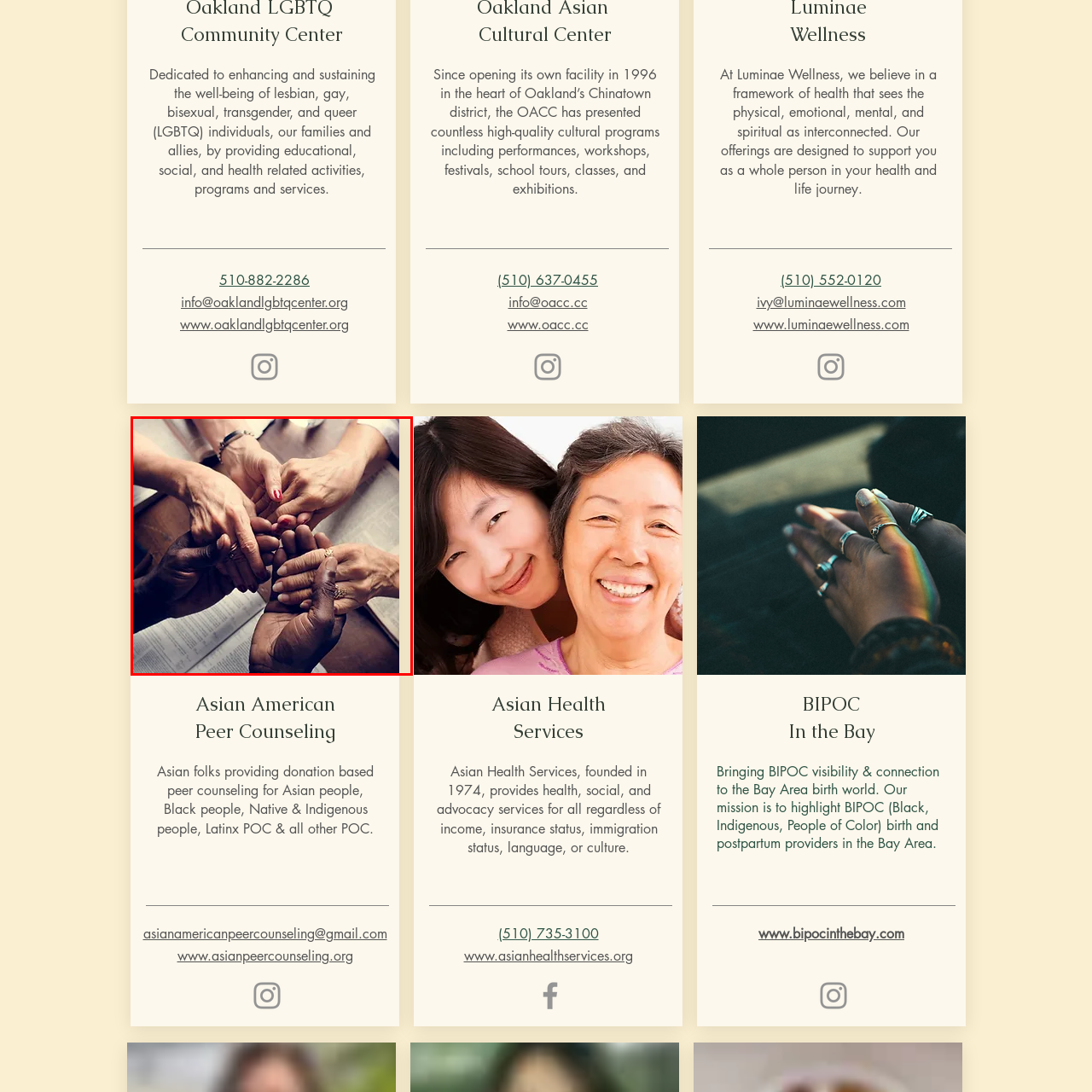What is the purpose of the image?
Observe the image marked by the red bounding box and generate a detailed answer to the question.

The image embodies the spirit of peer counseling and support, addressing the needs of marginalized groups and promoting well-being through mutual care and solidarity. It aims to convey the importance of collective support and unity in promoting the well-being of diverse communities.